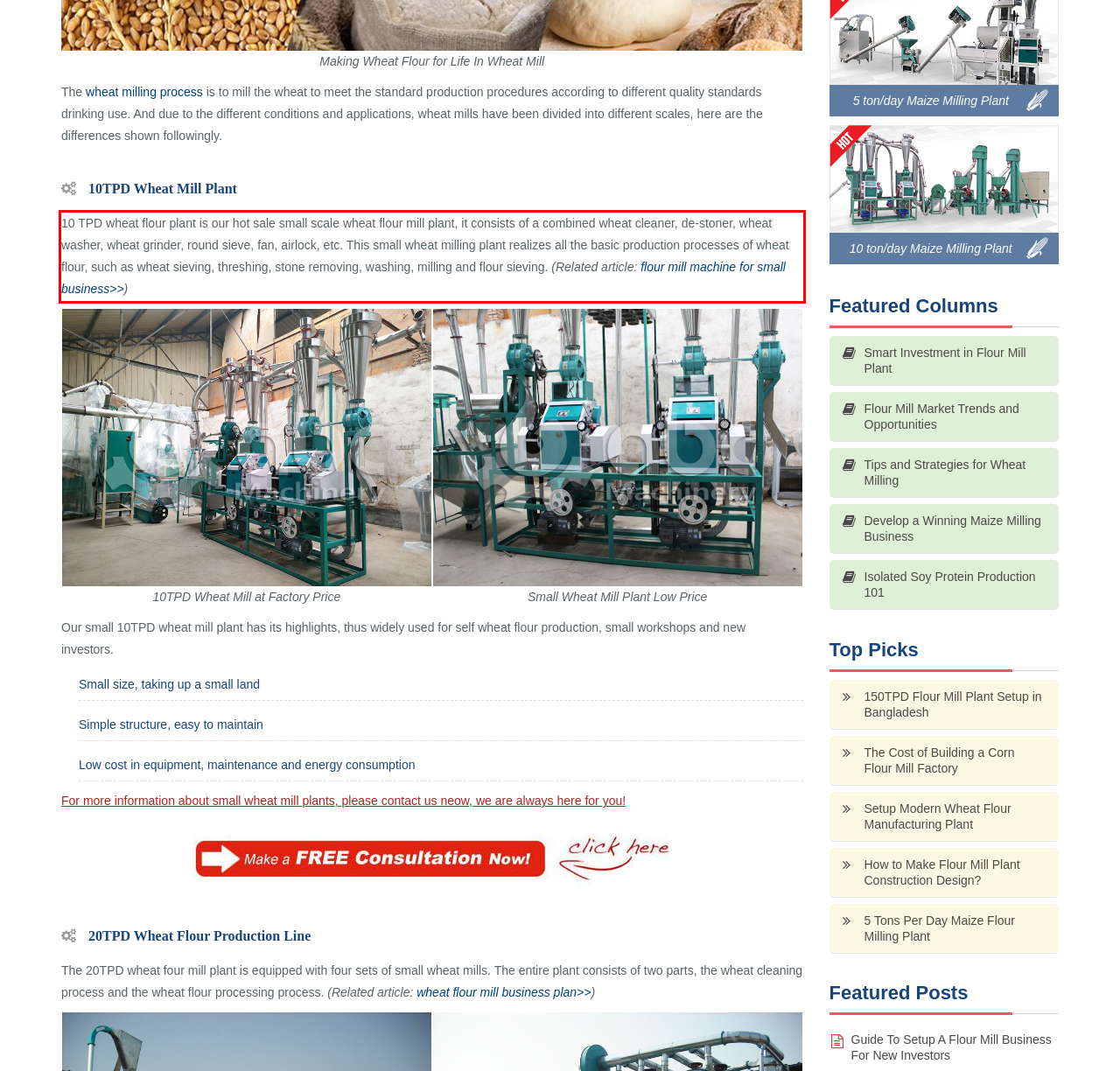You have a screenshot of a webpage, and there is a red bounding box around a UI element. Utilize OCR to extract the text within this red bounding box.

10 TPD wheat flour plant is our hot sale small scale wheat flour mill plant, it consists of a combined wheat cleaner, de-stoner, wheat washer, wheat grinder, round sieve, fan, airlock, etc. This small wheat milling plant realizes all the basic production processes of wheat flour, such as wheat sieving, threshing, stone removing, washing, milling and flour sieving. (Related article: flour mill machine for small business>>)